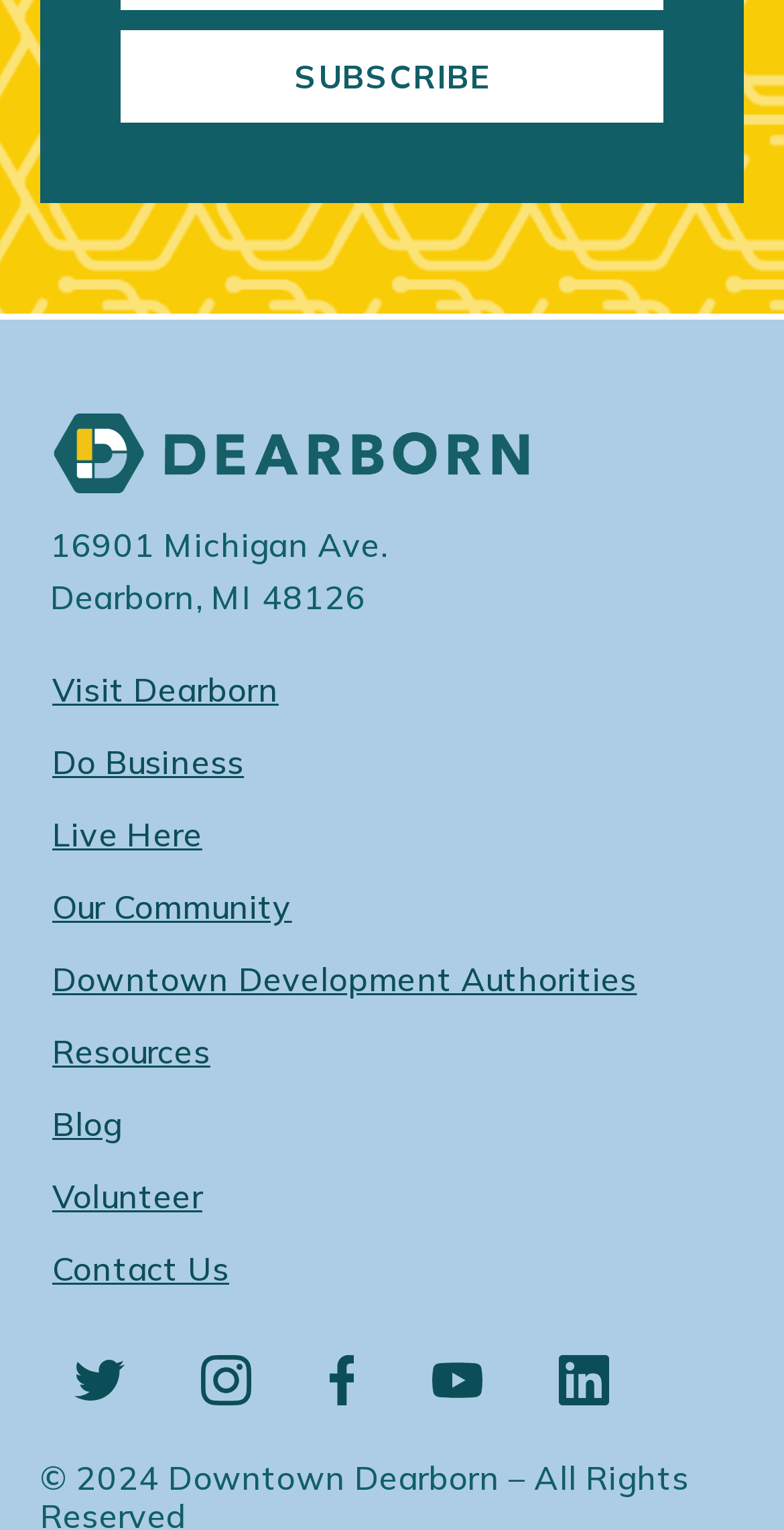Could you locate the bounding box coordinates for the section that should be clicked to accomplish this task: "Subscribe to the newsletter".

[0.154, 0.02, 0.846, 0.08]